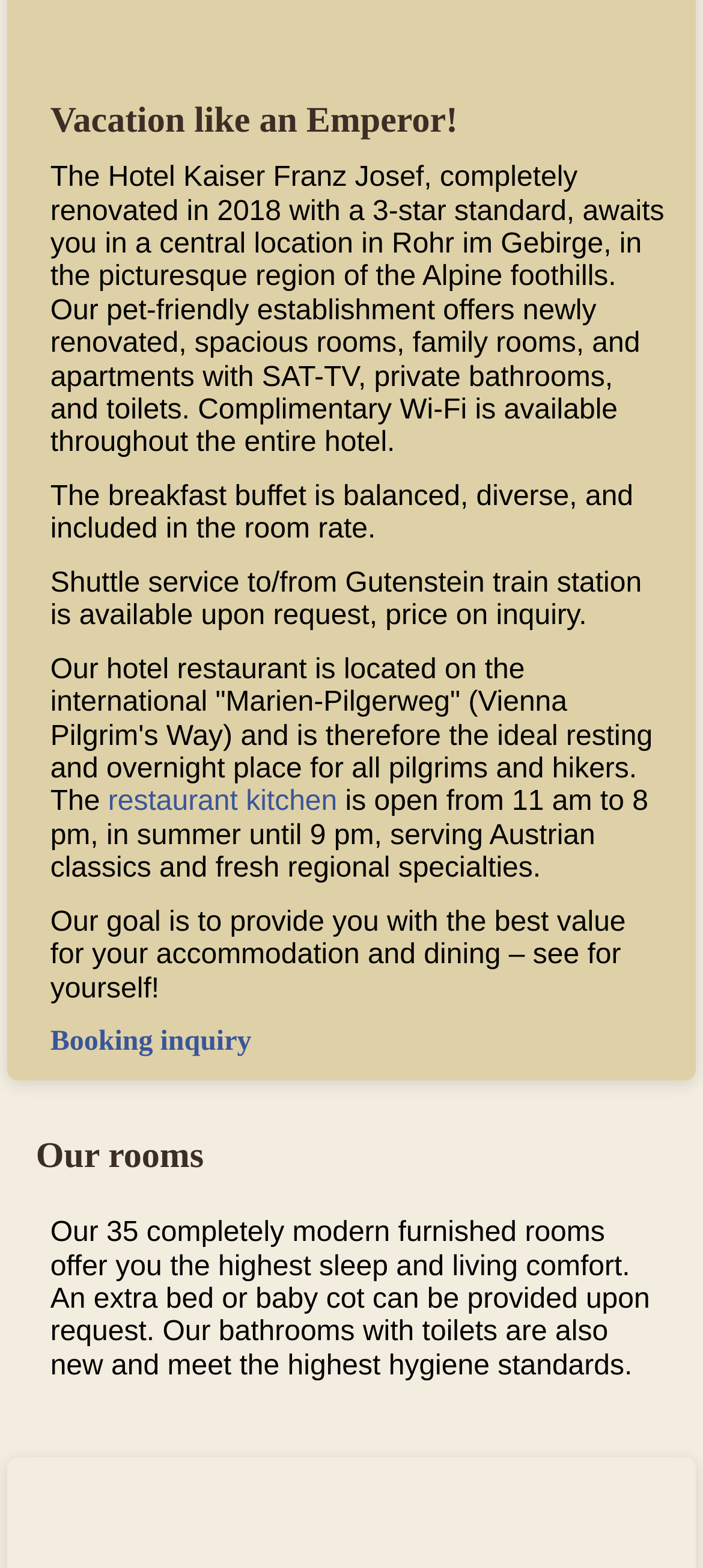From the webpage screenshot, predict the bounding box coordinates (top-left x, top-left y, bottom-right x, bottom-right y) for the UI element described here: restaurant kitchen

[0.154, 0.502, 0.48, 0.522]